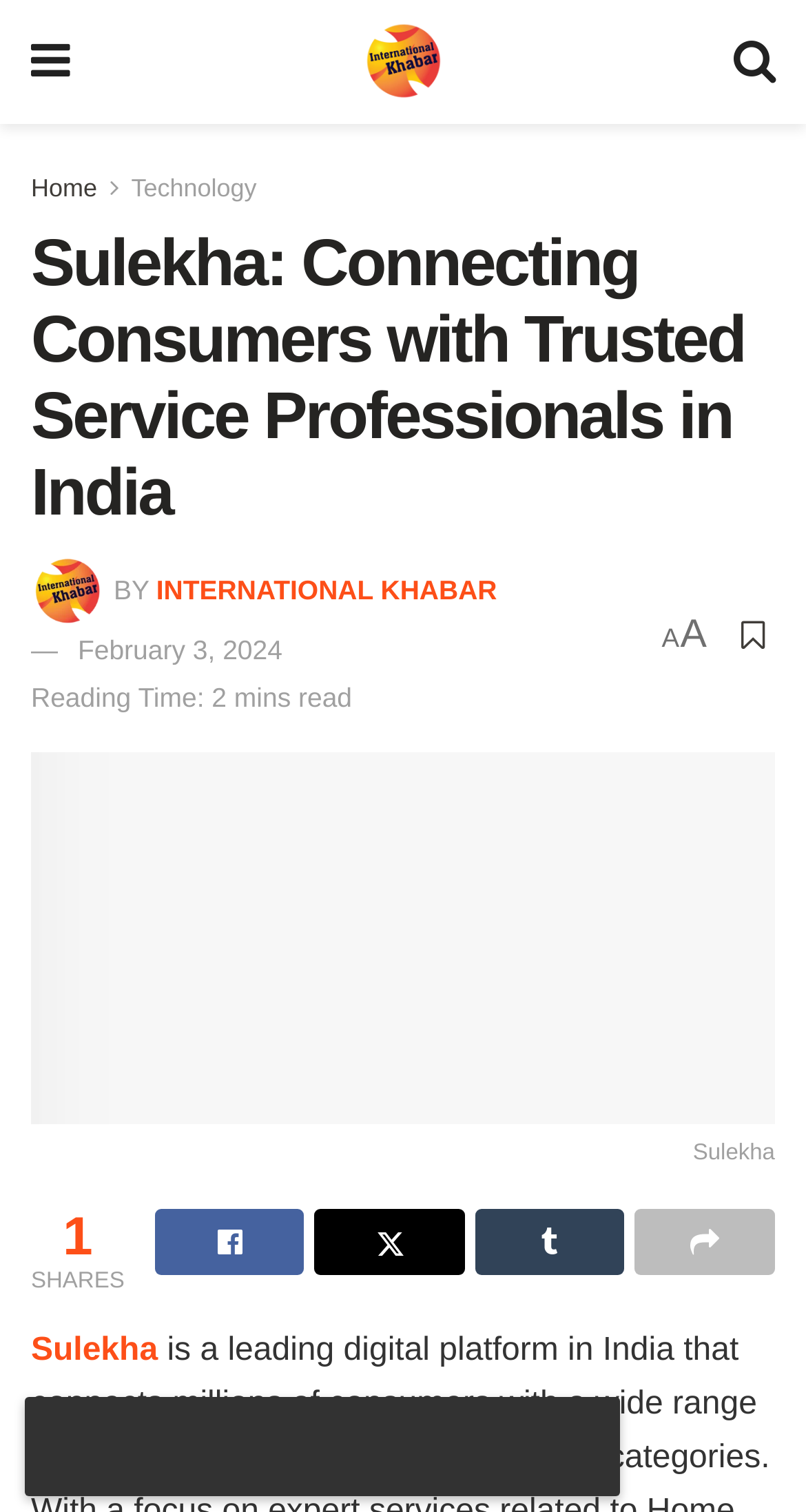What is the principal heading displayed on the webpage?

Sulekha: Connecting Consumers with Trusted Service Professionals in India